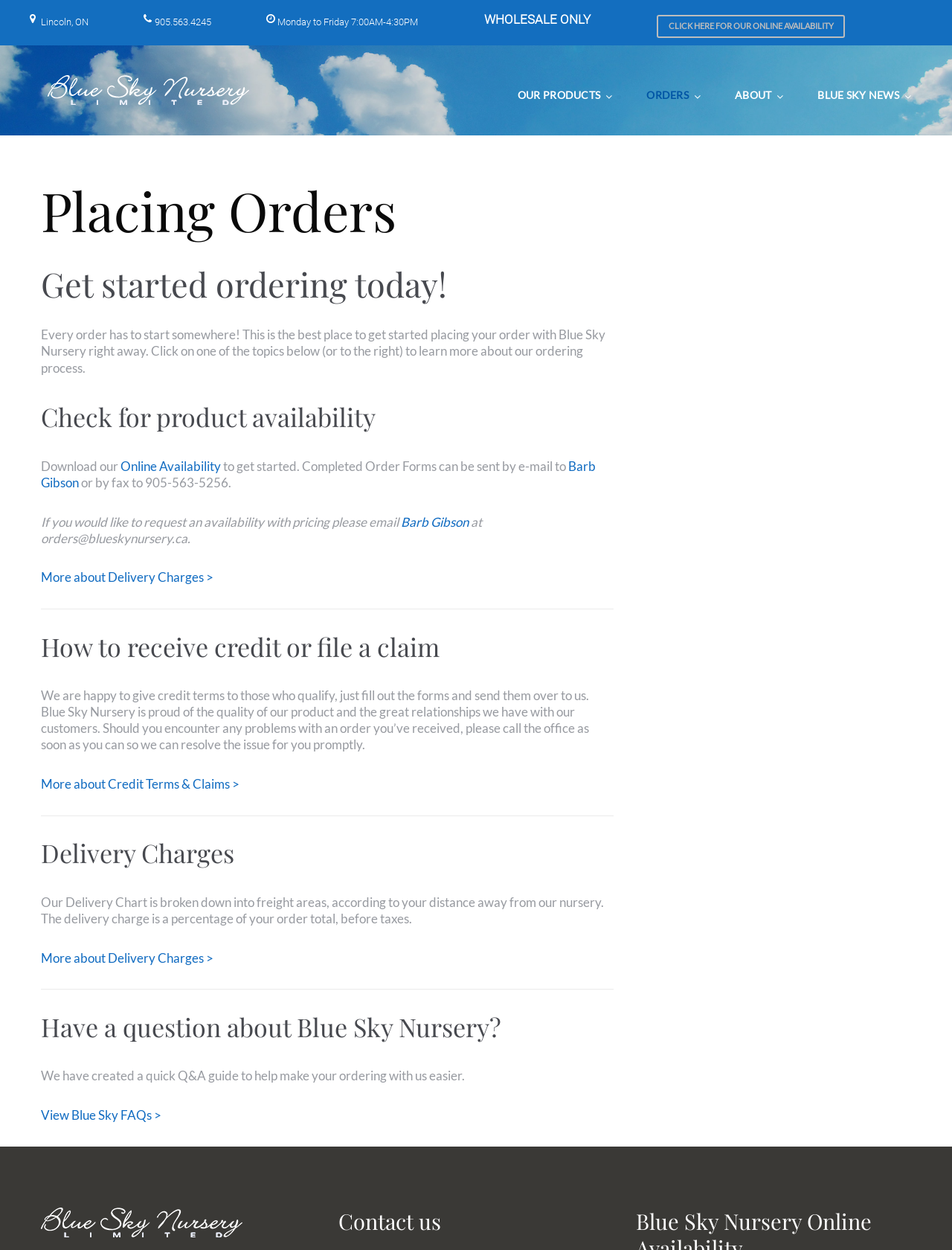Please find and report the bounding box coordinates of the element to click in order to perform the following action: "Click the link to check product availability". The coordinates should be expressed as four float numbers between 0 and 1, in the format [left, top, right, bottom].

[0.127, 0.367, 0.232, 0.379]